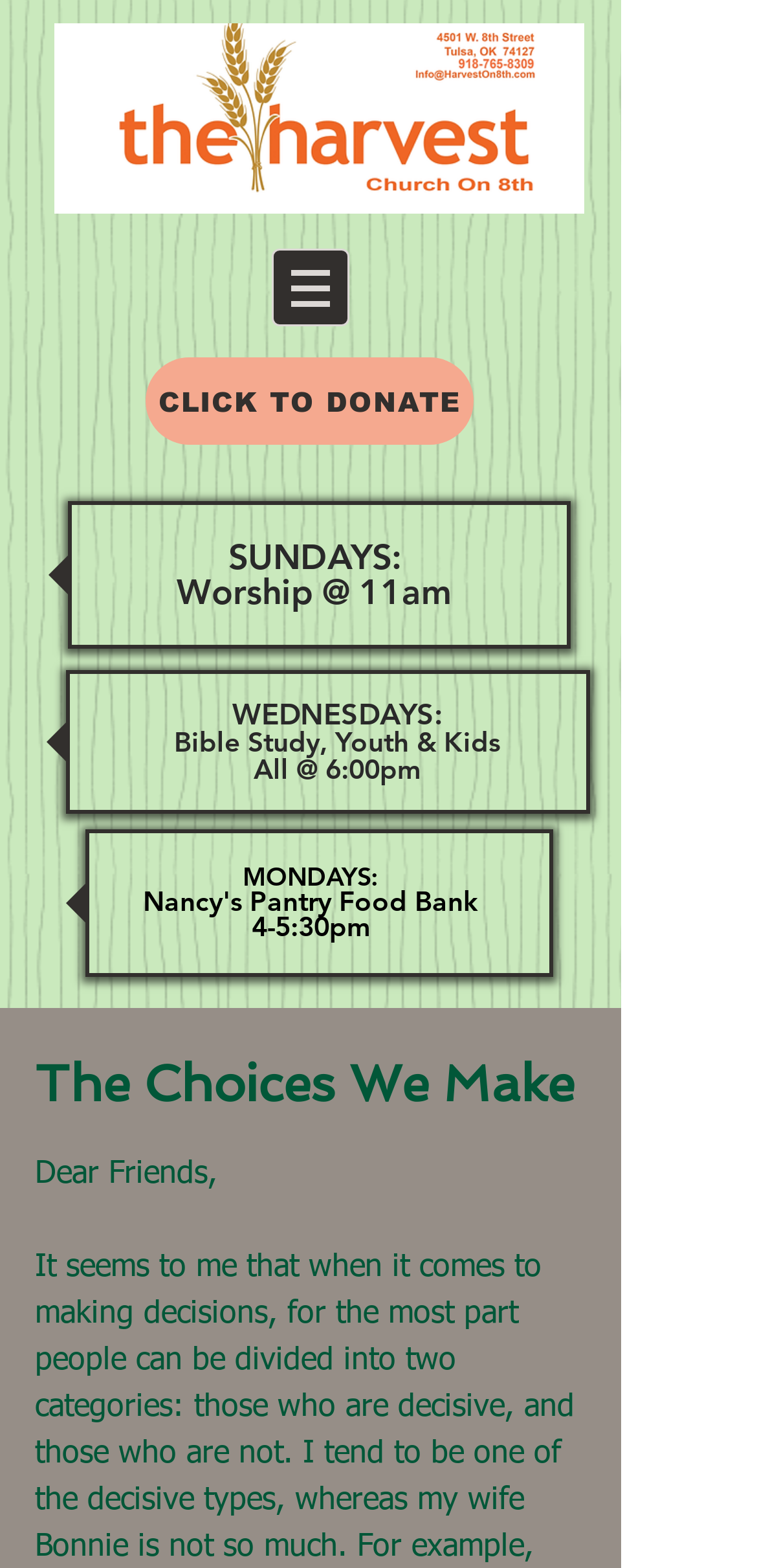Articulate a complete and detailed caption of the webpage elements.

The webpage appears to be a website for a religious organization or community. At the top left corner, there is a website logo, which is an image. Next to the logo, there is a navigation menu labeled "Site" with a button that has a popup menu. The button is accompanied by a small image.

Below the navigation menu, there is a prominent link that reads "CLICK TO DONATE" in a central location on the page. 

The main content of the webpage is divided into sections, each with a heading that describes the schedule of events. The first heading is "SUNDAYS: Worship @ 11am", located near the top center of the page. Below this, there is another heading that reads "WEDNESDAYS: Bible Study, Youth & Kids All @ 6:00pm", positioned slightly to the right of the previous heading. 

Further down the page, there is a third heading that says "MONDAYS: Nancy's Pantry Food Bank 4-5:30pm", located near the bottom left corner. Below this, there is a subheading that reads "The Choices We Make", which is also the title of the webpage. 

Under the subheading, there is a paragraph of text that starts with "Dear Friends,". The text appears to be a personal message or reflection, and it is positioned near the bottom center of the page.